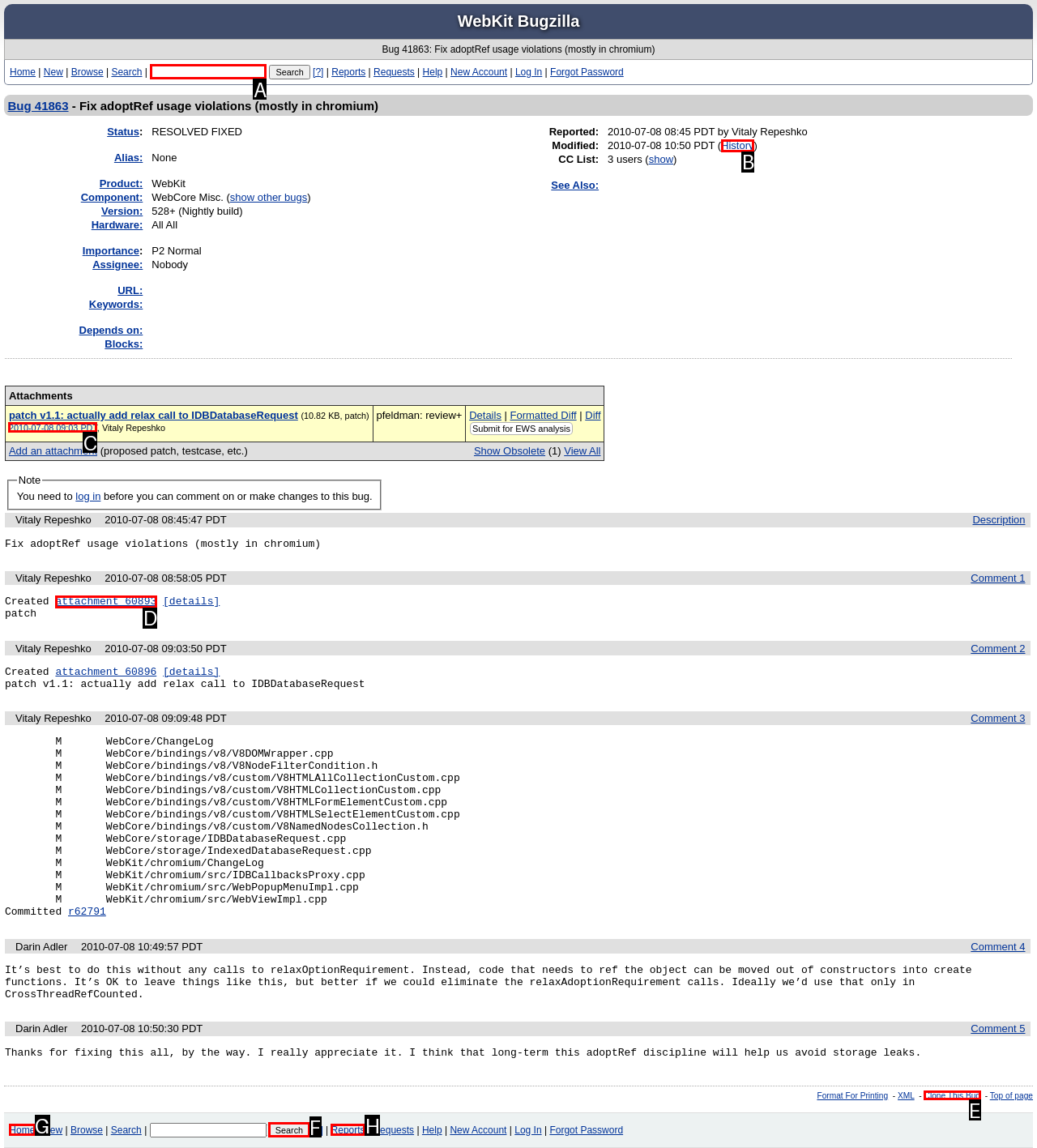Identify the appropriate lettered option to execute the following task: Search for a bug
Respond with the letter of the selected choice.

A